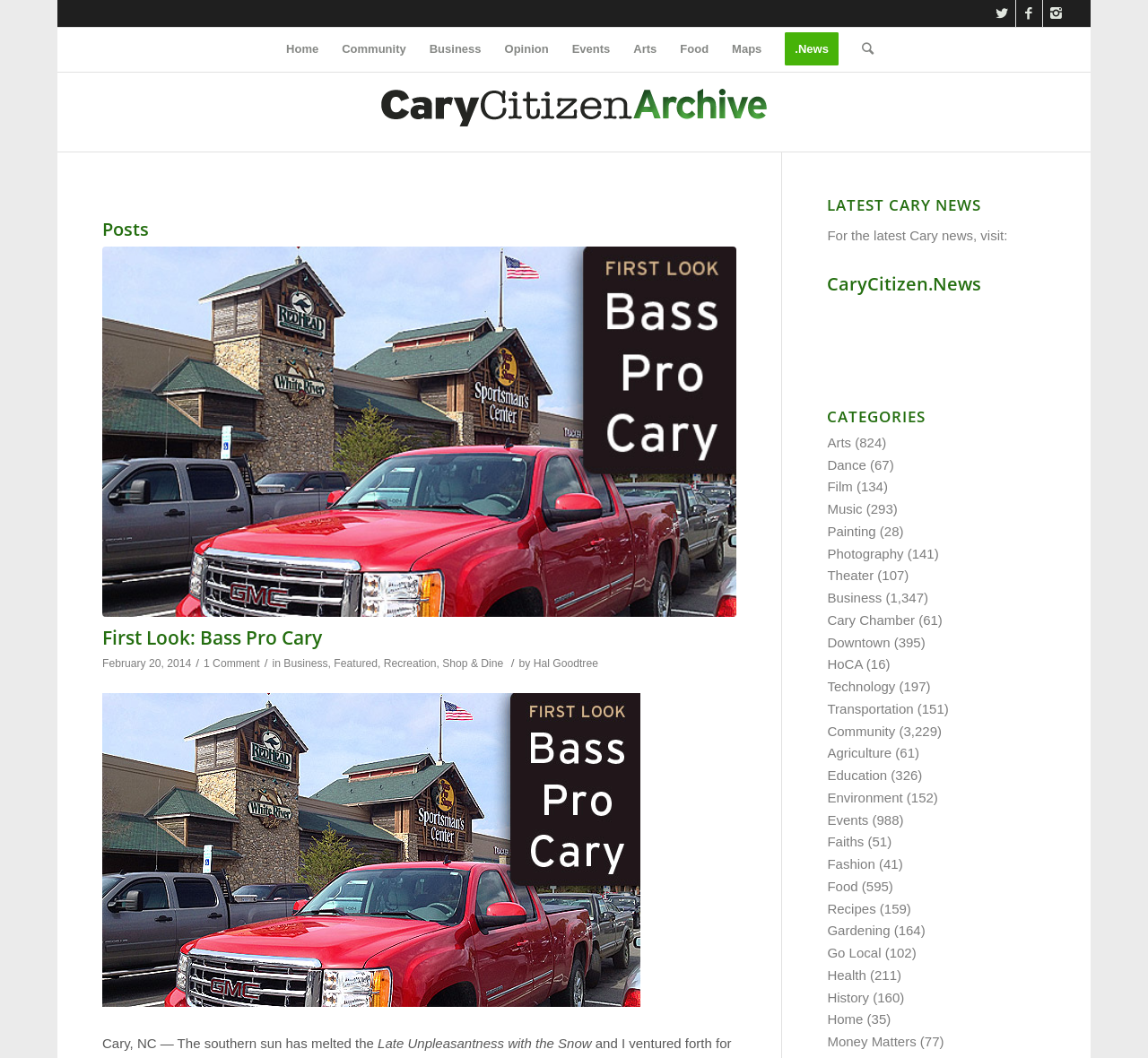Respond with a single word or phrase to the following question:
How many comments are on the article 'First Look: Bass Pro Cary'?

1